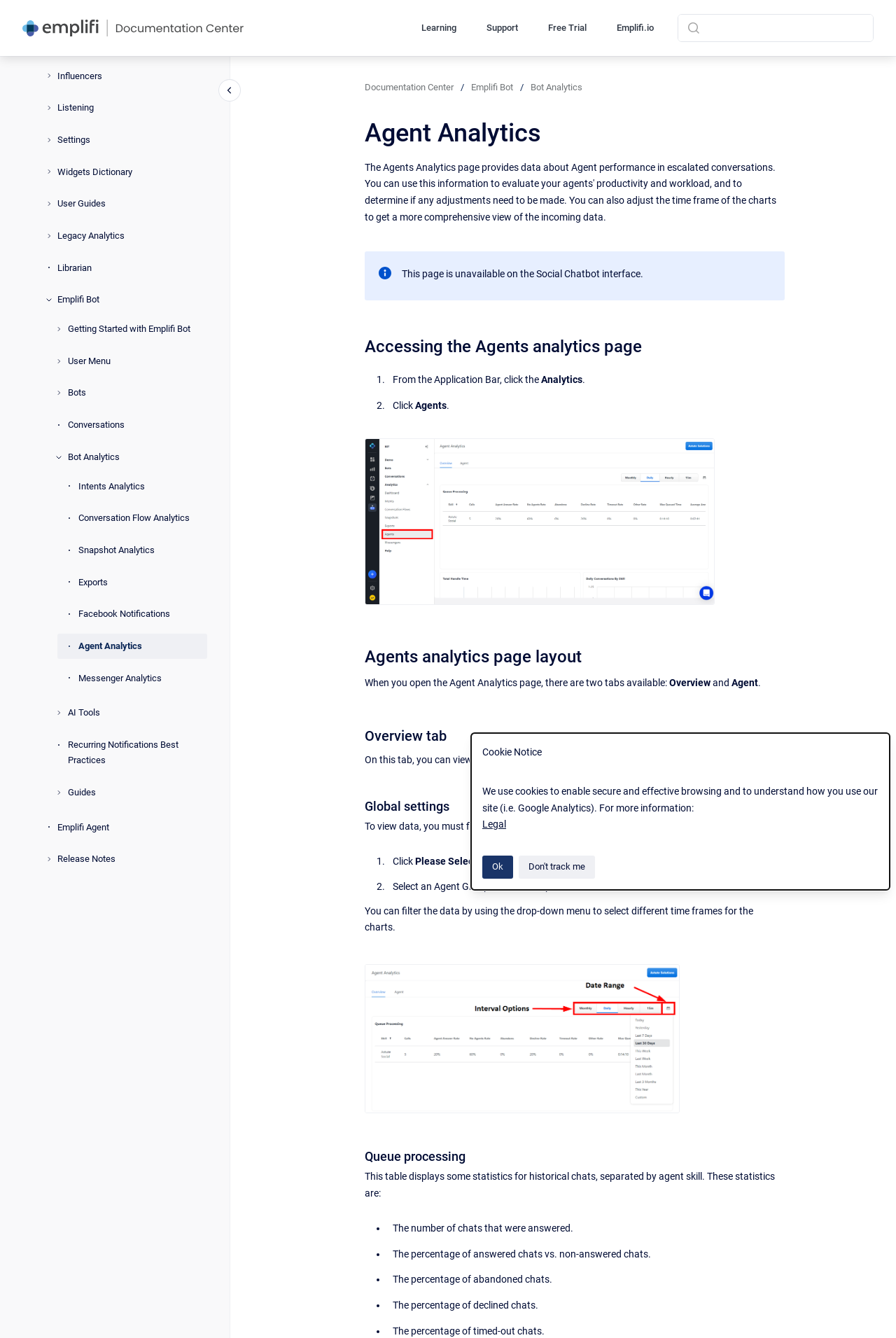Bounding box coordinates are specified in the format (top-left x, top-left y, bottom-right x, bottom-right y). All values are floating point numbers bounded between 0 and 1. Please provide the bounding box coordinate of the region this sentence describes: Getting Started with Emplifi Bot

[0.075, 0.237, 0.231, 0.255]